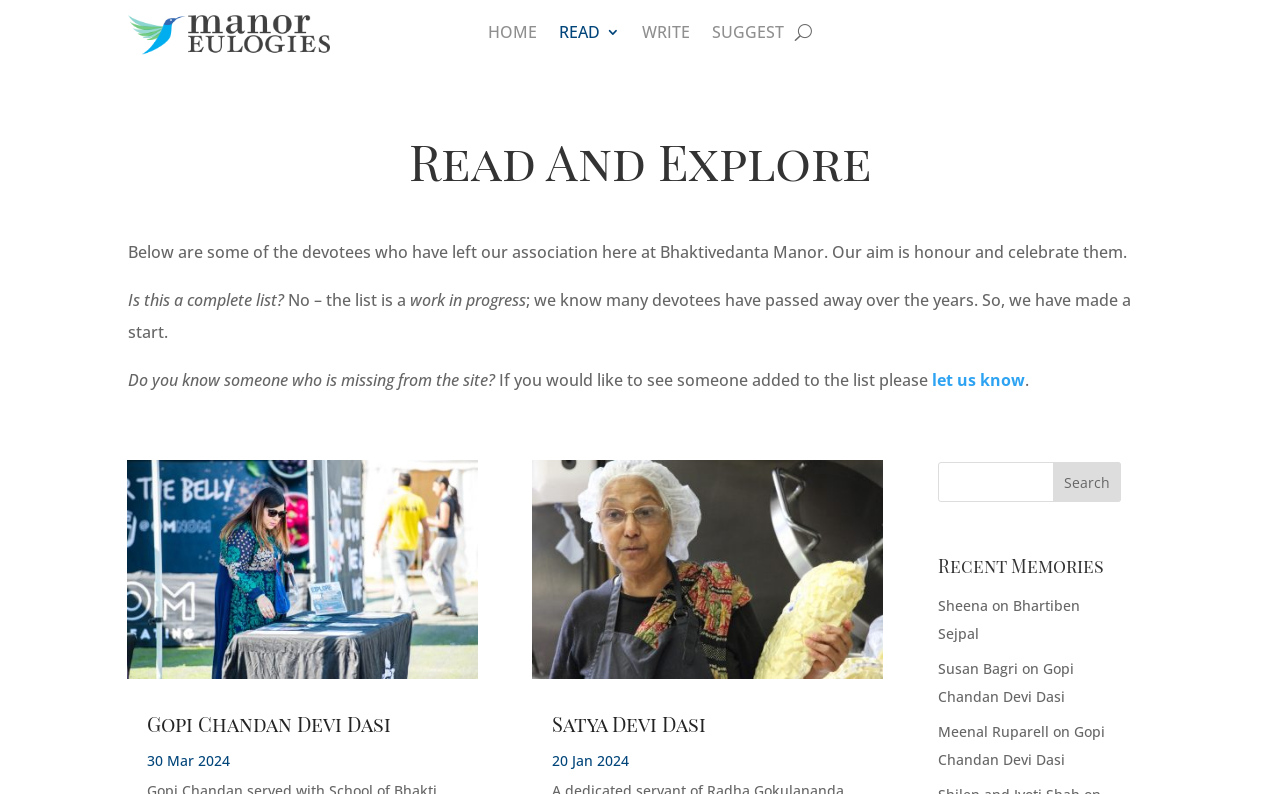Please identify the bounding box coordinates of the element's region that I should click in order to complete the following instruction: "Click on the HOME link". The bounding box coordinates consist of four float numbers between 0 and 1, i.e., [left, top, right, bottom].

[0.381, 0.031, 0.42, 0.059]